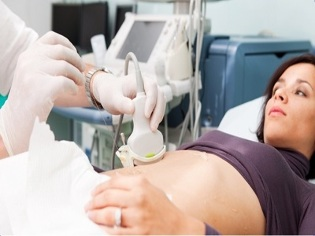What is the purpose of the examination?
Answer the question with detailed information derived from the image.

The ultrasound examination is being conducted to evaluate various abdominal conditions, particularly in women, as certain gastrointestinal symptoms can relate to female health issues, including menstrual pain and other disorders.